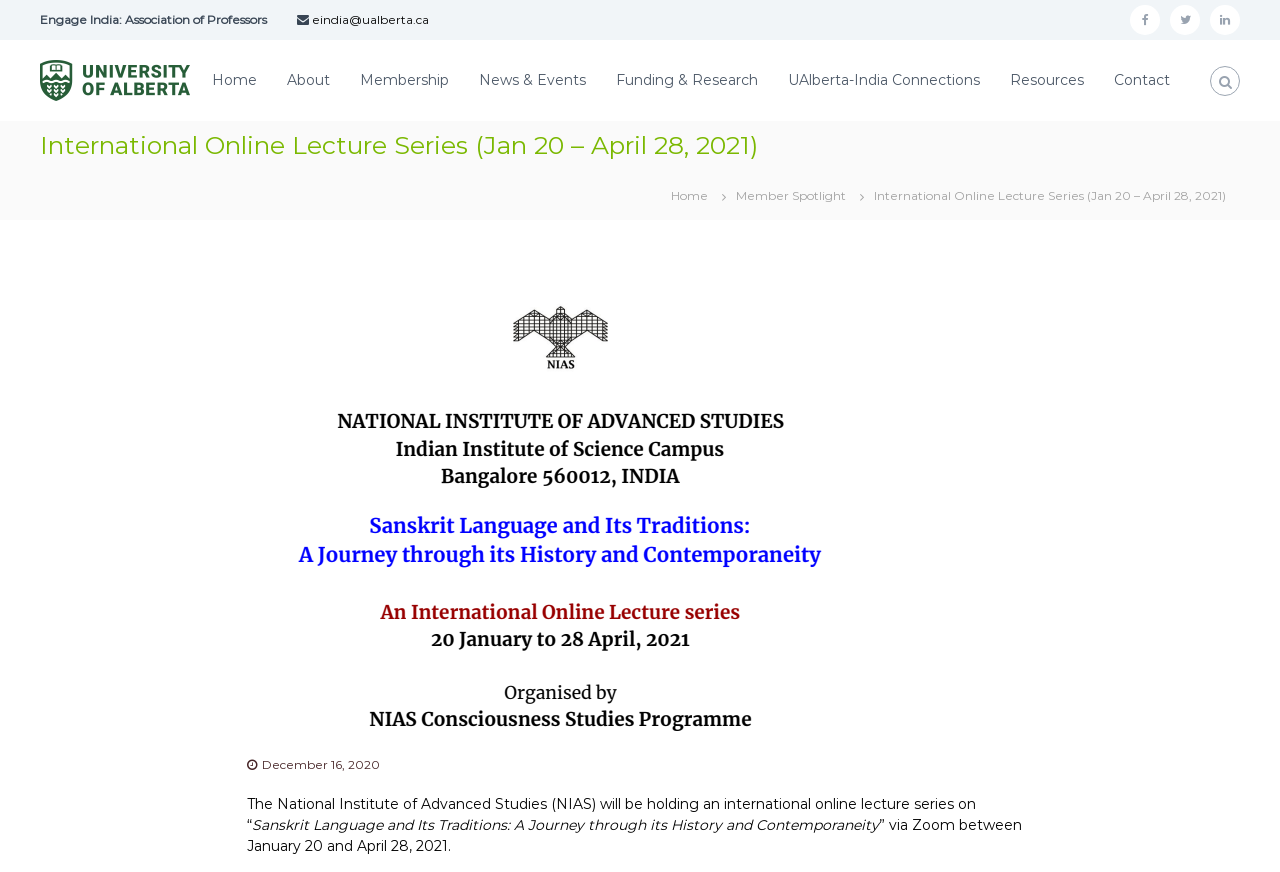Identify the bounding box coordinates of the clickable region necessary to fulfill the following instruction: "Get information about what to do while you're here". The bounding box coordinates should be four float numbers between 0 and 1, i.e., [left, top, right, bottom].

None